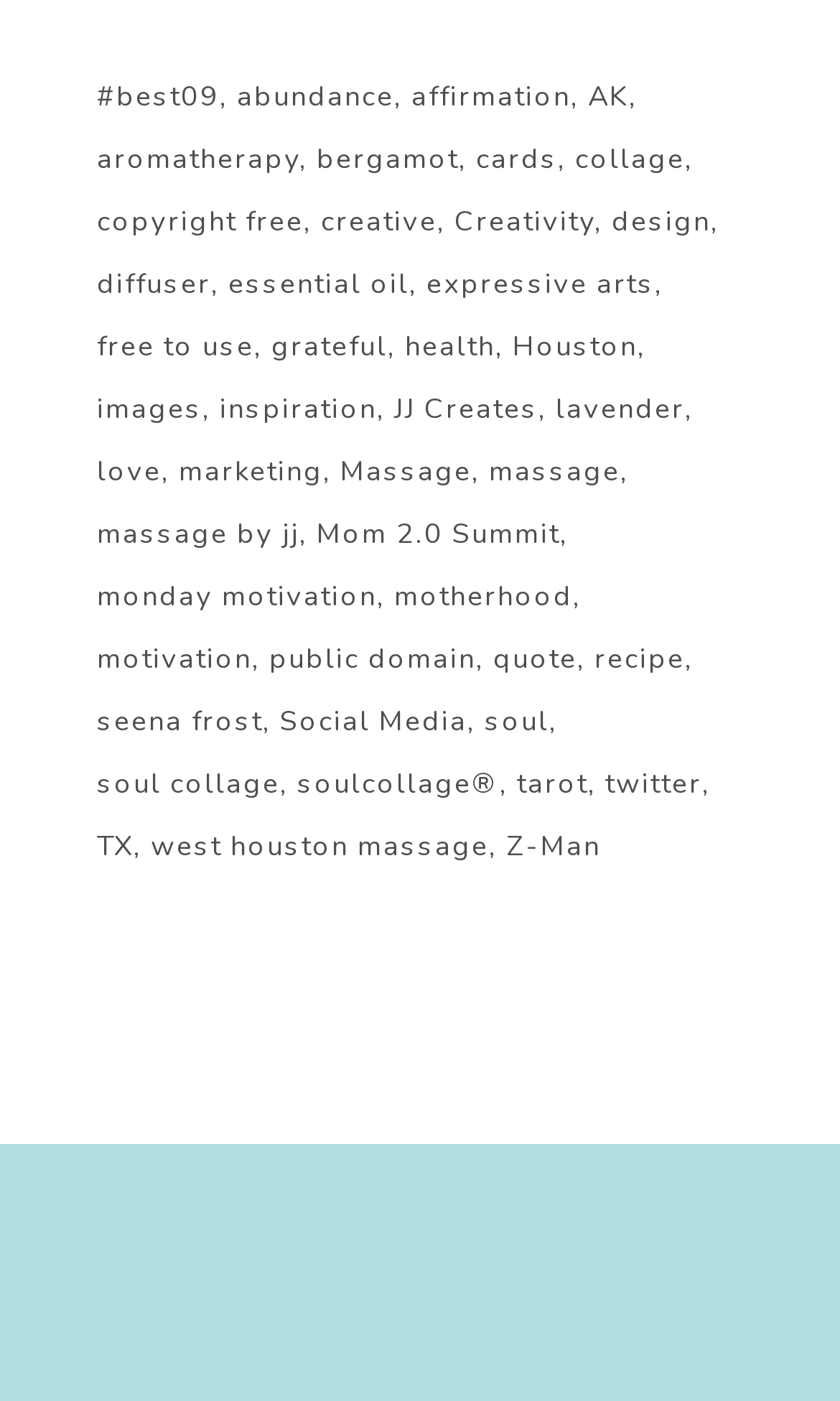Given the description "free to use", determine the bounding box of the corresponding UI element.

[0.115, 0.229, 0.313, 0.268]